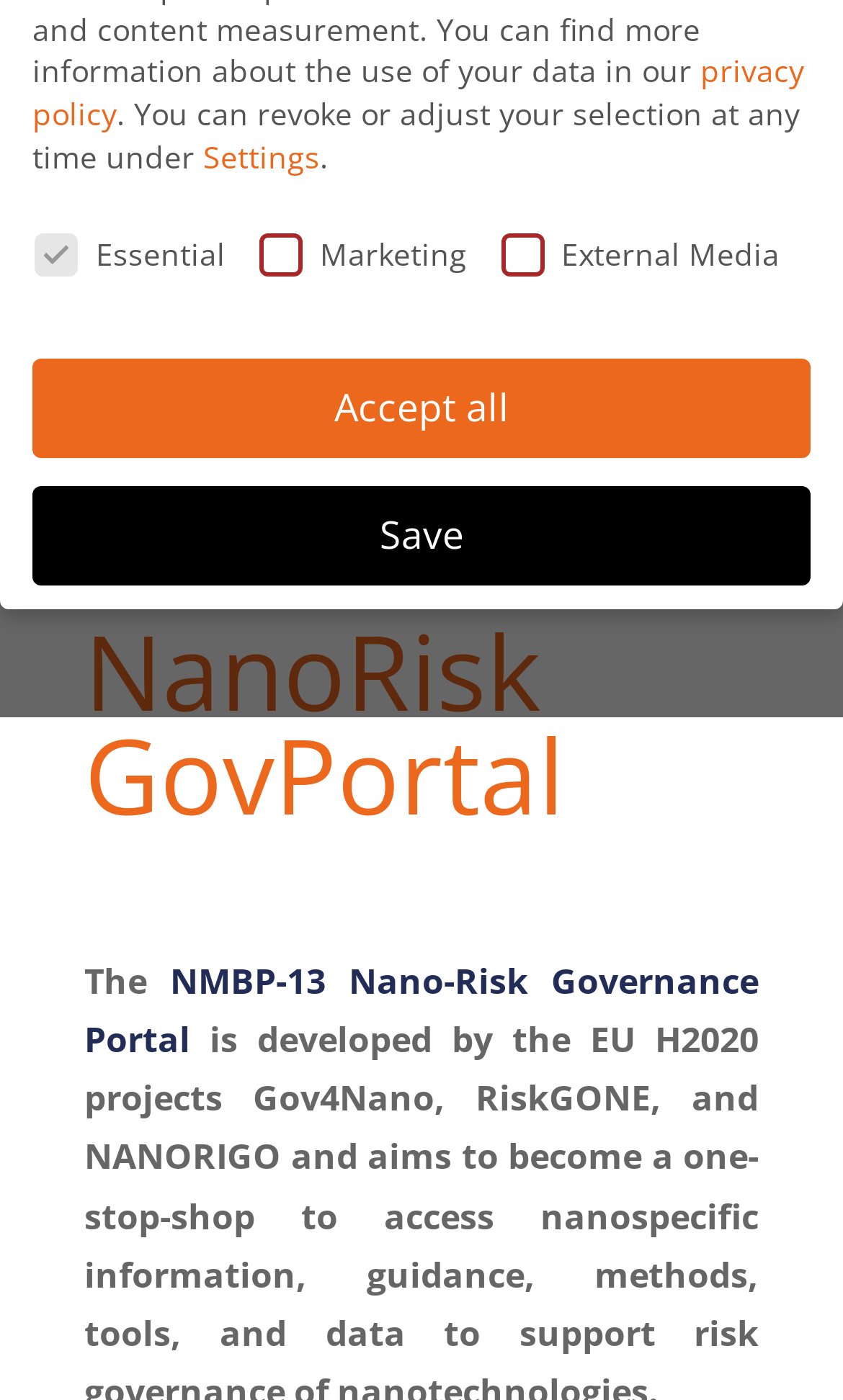Using the provided description: "NMBP-13 Nano-Risk Governance Portal", find the bounding box coordinates of the corresponding UI element. The output should be four float numbers between 0 and 1, in the format [left, top, right, bottom].

[0.1, 0.683, 0.9, 0.759]